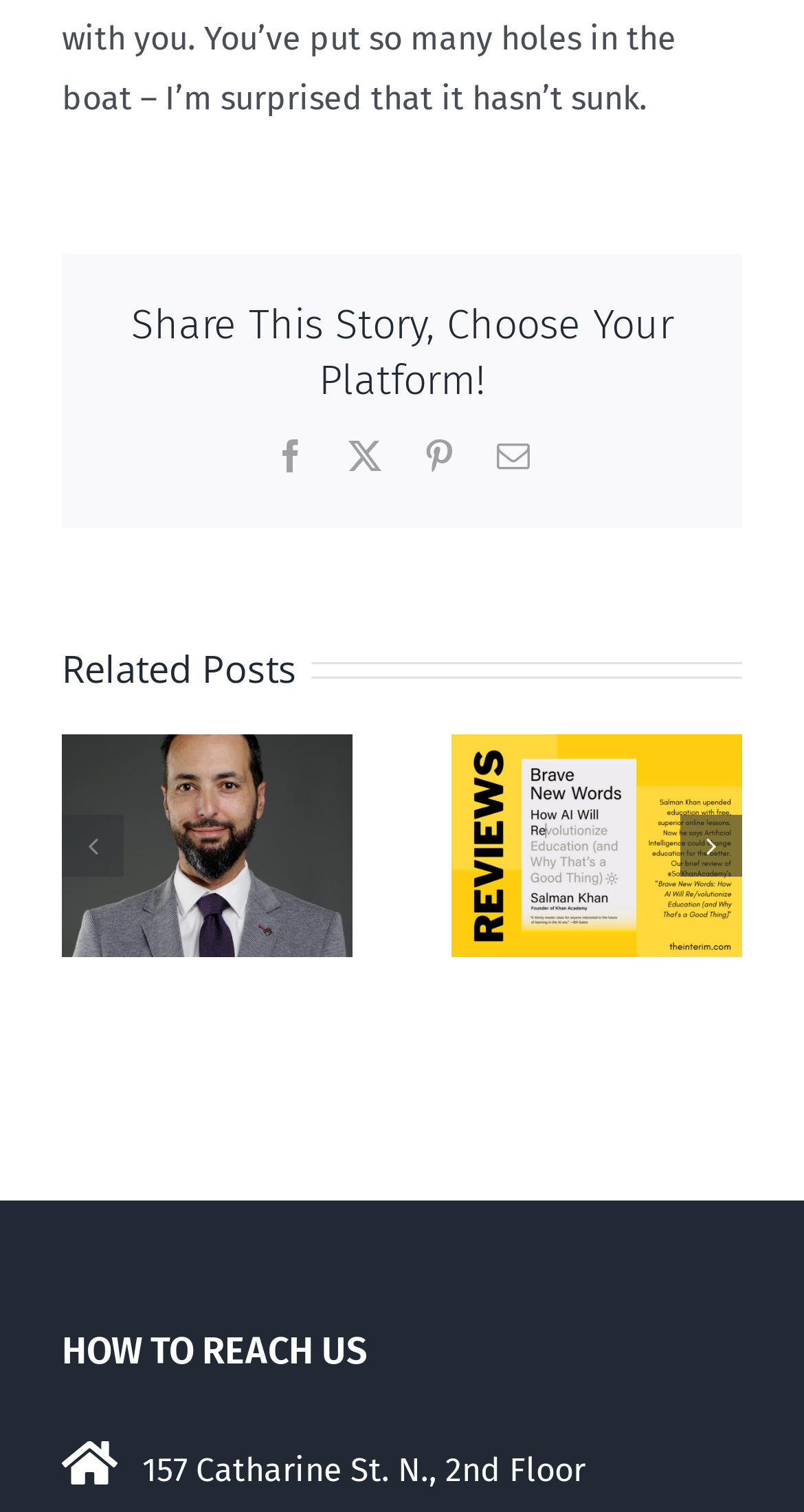Locate the bounding box of the UI element with the following description: "X".

[0.433, 0.291, 0.474, 0.313]